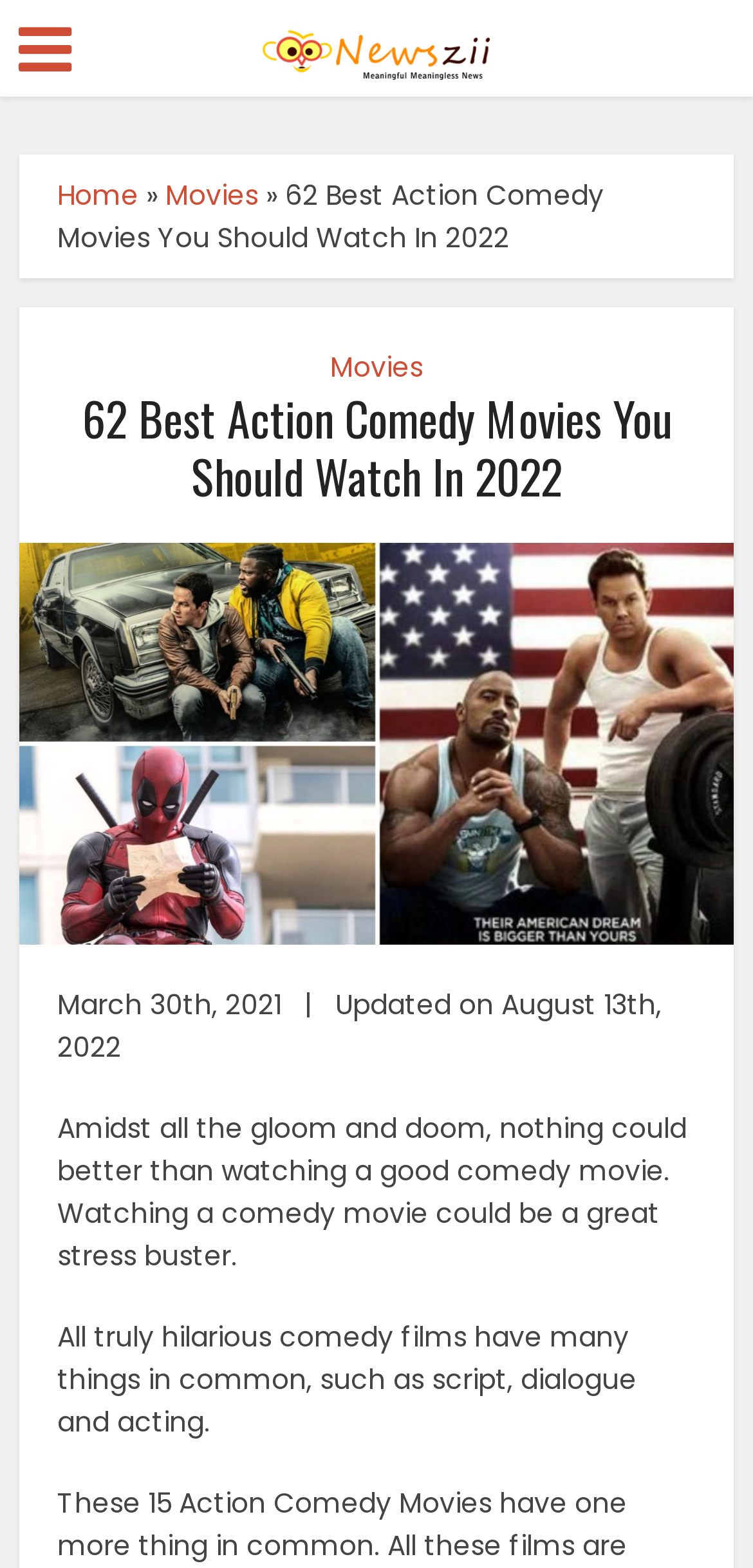How many best action comedy movies are listed?
Please analyze the image and answer the question with as much detail as possible.

The answer can be found in the header of the webpage, which states '62 Best Action Comedy Movies You Should Watch In 2022'. This indicates that the webpage lists 62 best action comedy movies.